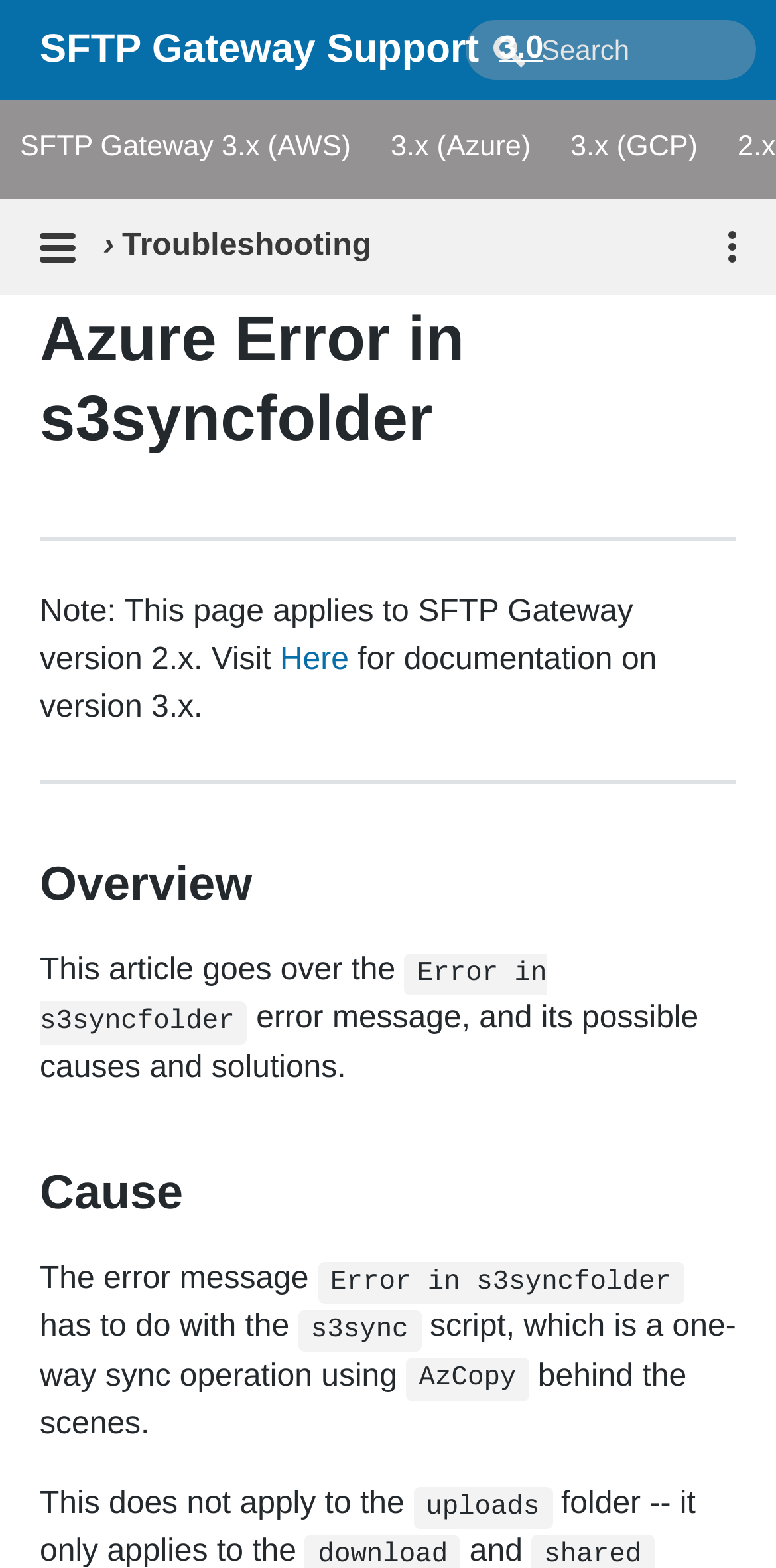Determine the bounding box coordinates for the UI element matching this description: "3.x (GCP)".

[0.709, 0.063, 0.925, 0.127]